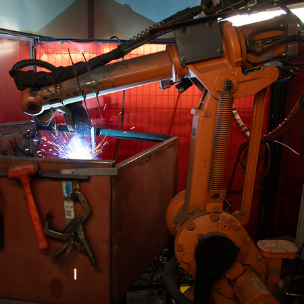Describe the important features and context of the image with as much detail as possible.

The image showcases a robotic arm engaged in a welding process within a manufacturing environment. The arm, predominantly orange in color, is positioned above a metal workpiece housed in a rectangular container. Sparks are visibly flying as the welding procedure occurs, highlighting the precision and advanced technology utilized in modern manufacturing. The backdrop features a red safety curtain, adding to the industrial setting while ensuring worker safety. This scene encapsulates the commitment of Aurelius Manufacturing to deliver high-quality products through cutting-edge technology and skilled operations, reflecting their dedication to innovation and excellence in the industry.